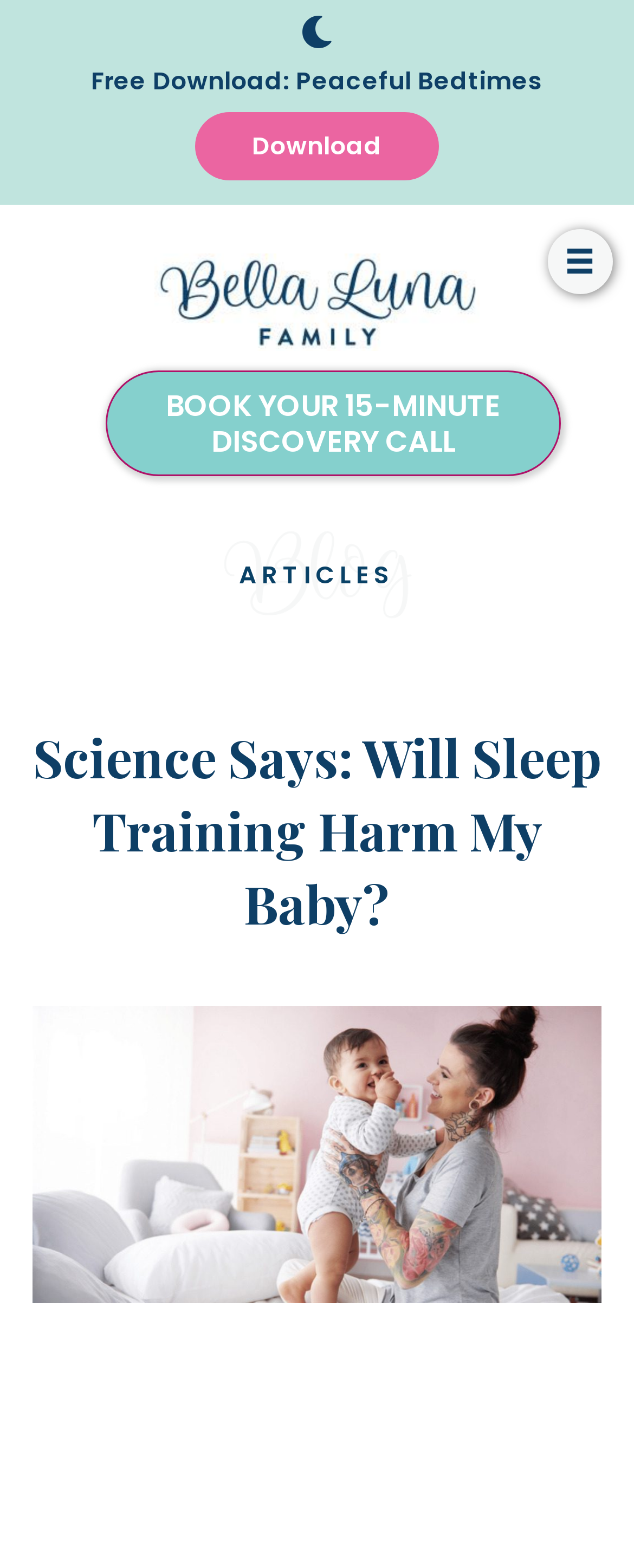Please find and generate the text of the main heading on the webpage.

Science Says: Will Sleep Training Harm My Baby?